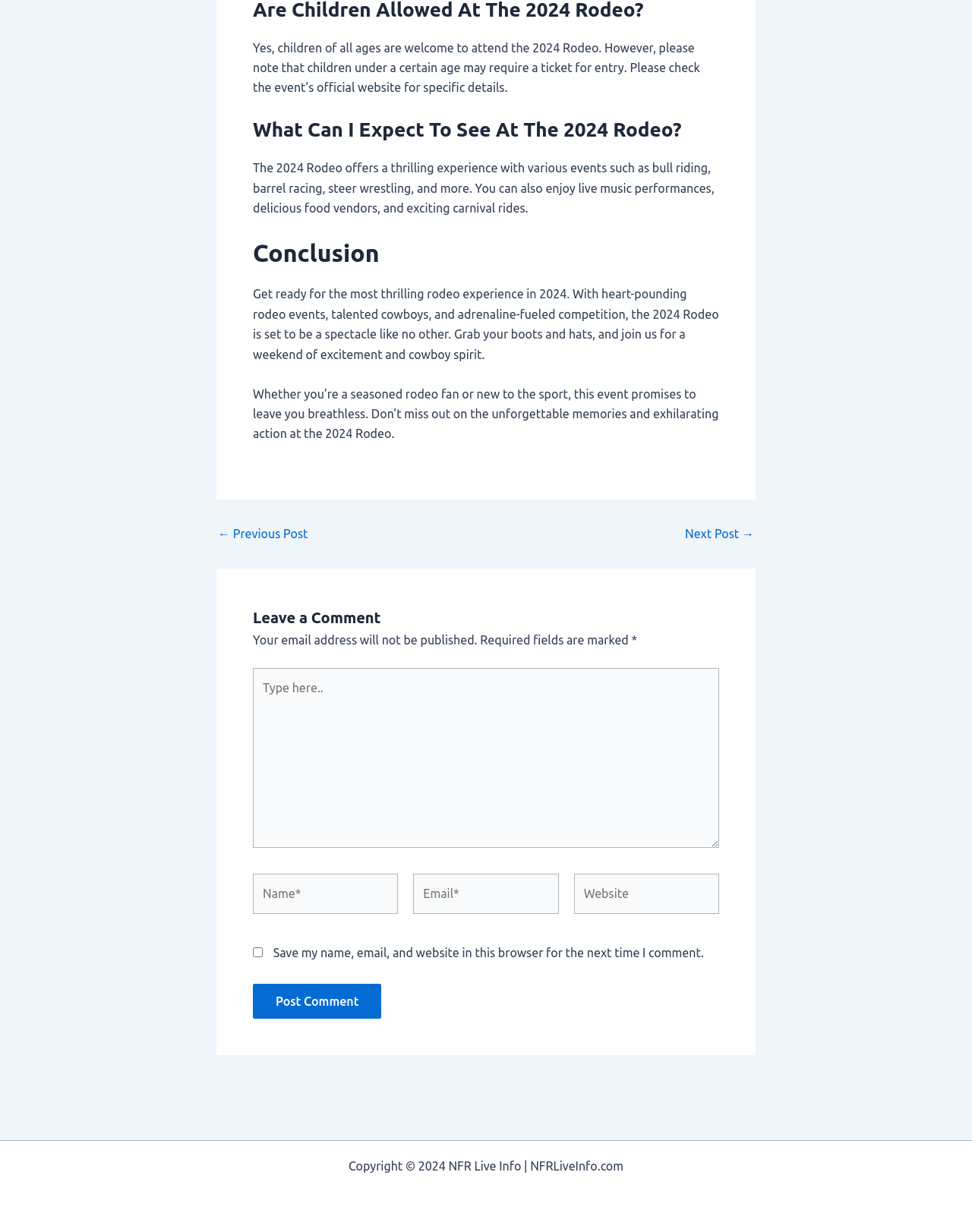What is the purpose of the comment section?
Answer with a single word or phrase by referring to the visual content.

Leave a comment